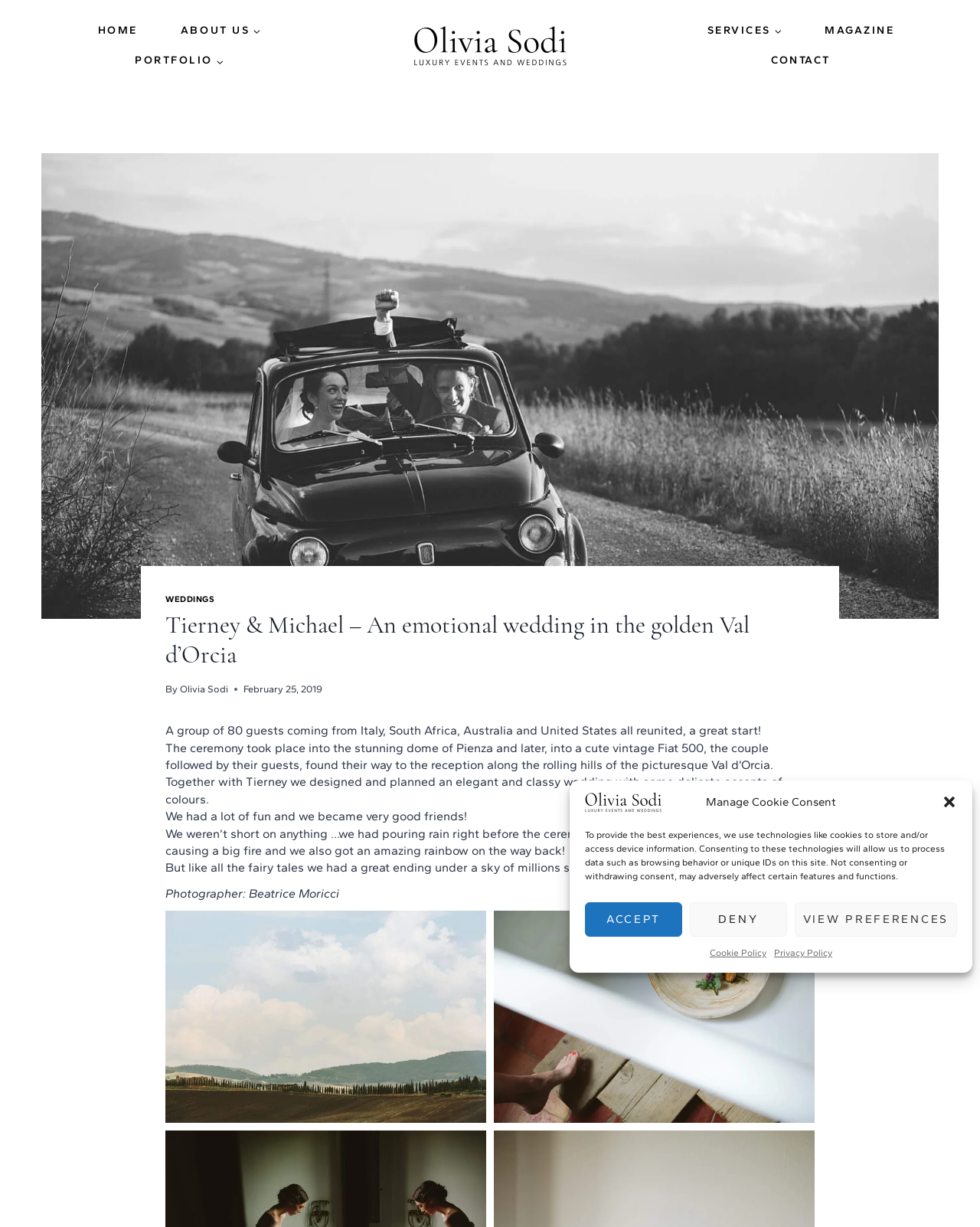Who is the photographer of the wedding?
Provide an in-depth answer to the question, covering all aspects.

The text content mentions that the photographer of the wedding is Beatrice Moricci, which is credited at the end of the wedding story.